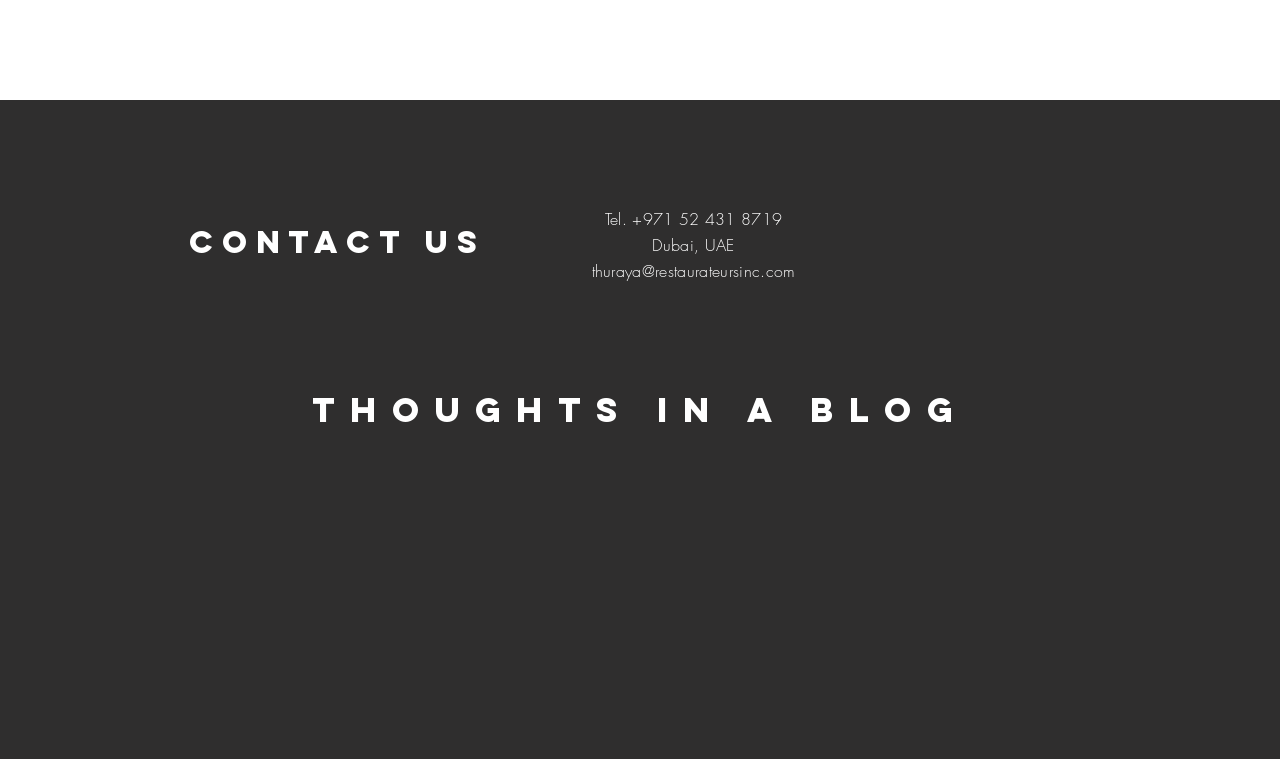What is the phone number to contact?
Look at the image and answer with only one word or phrase.

+971 52 431 8719